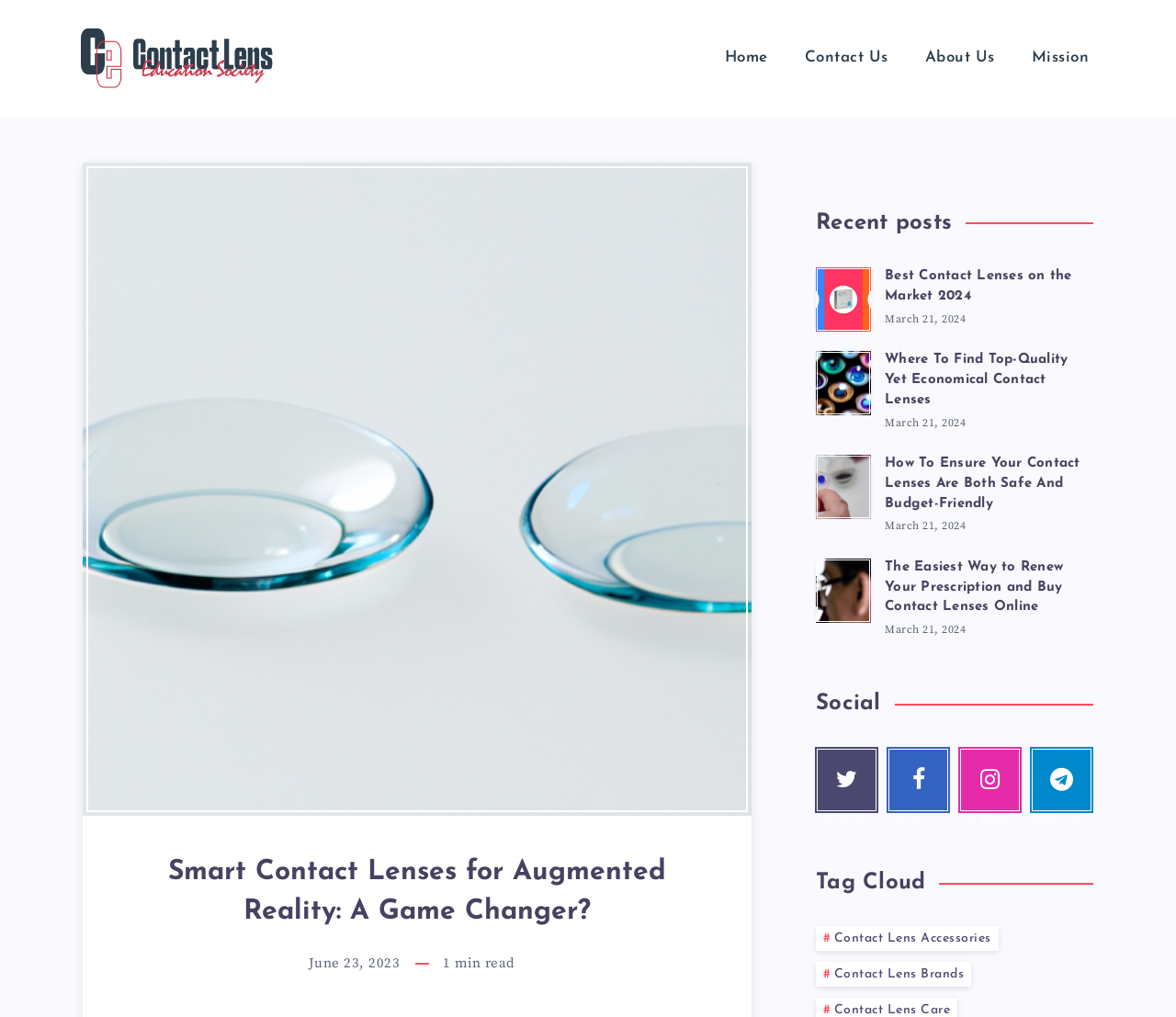Identify the bounding box coordinates of the section to be clicked to complete the task described by the following instruction: "Follow on Twitter". The coordinates should be four float numbers between 0 and 1, formatted as [left, top, right, bottom].

[0.693, 0.735, 0.747, 0.8]